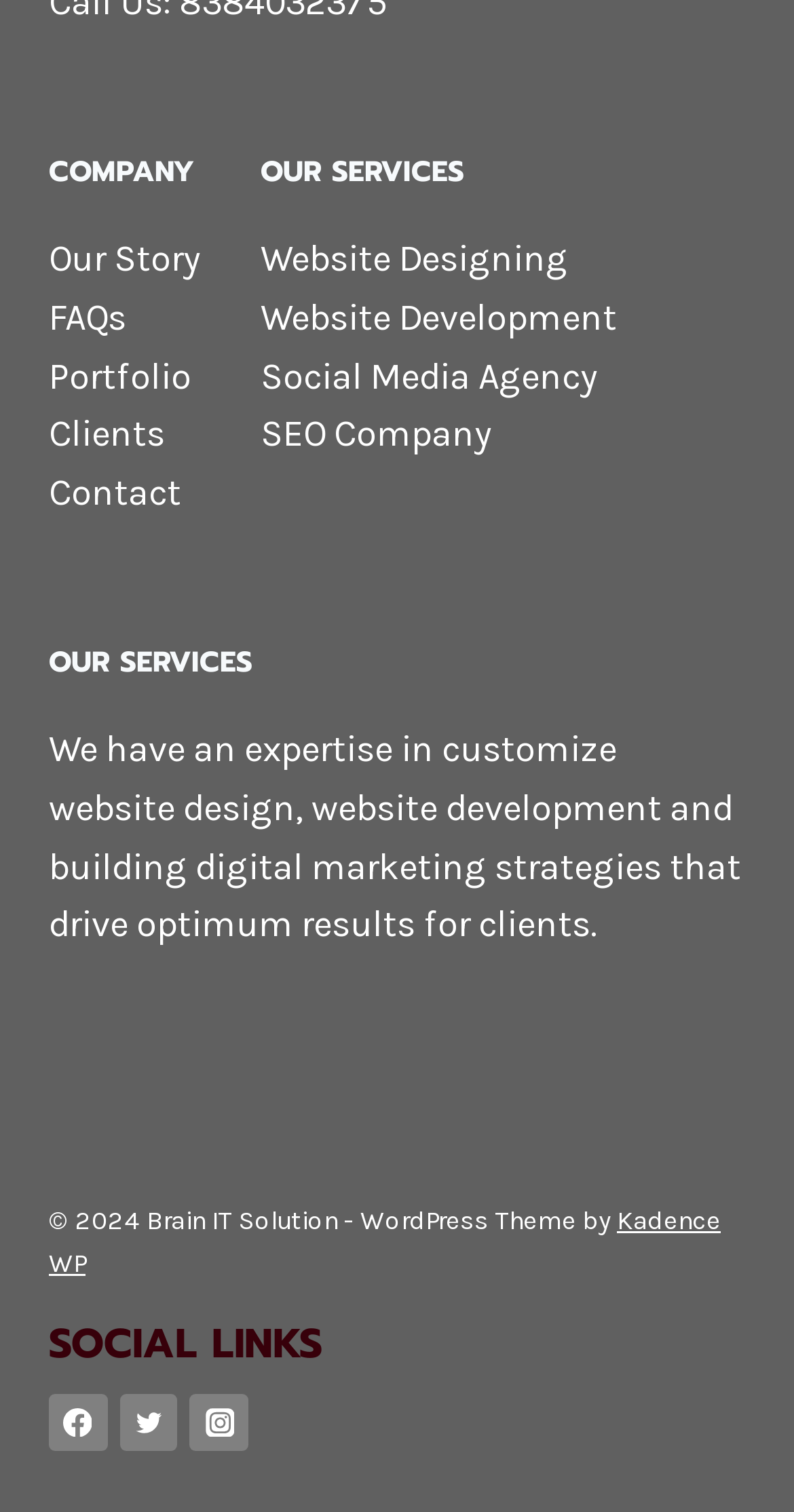Pinpoint the bounding box coordinates for the area that should be clicked to perform the following instruction: "check SEO Company services".

[0.328, 0.272, 0.618, 0.302]